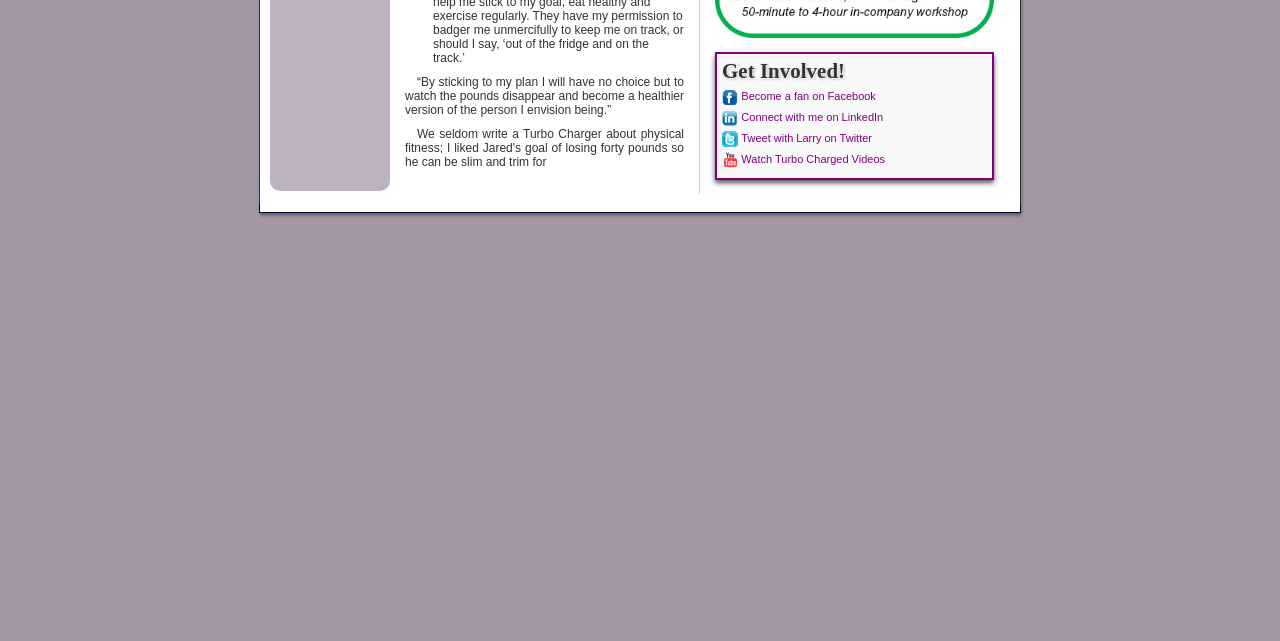Find the bounding box of the element with the following description: "Watch Turbo Charged Videos". The coordinates must be four float numbers between 0 and 1, formatted as [left, top, right, bottom].

[0.564, 0.237, 0.691, 0.259]